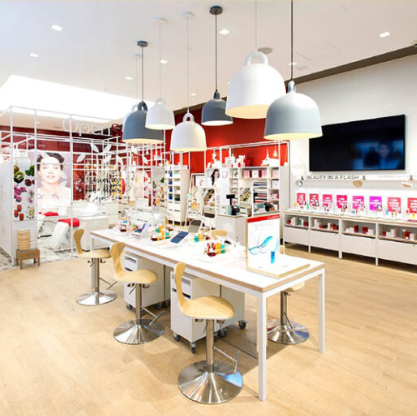What is the purpose of the semi-private treatment area?
Answer the question with as much detail as you can, using the image as a reference.

The caption states that the semi-private treatment area is positioned centrally, providing a serene environment for skincare and beauty treatments, which implies that the purpose of this area is to offer such treatments to customers.